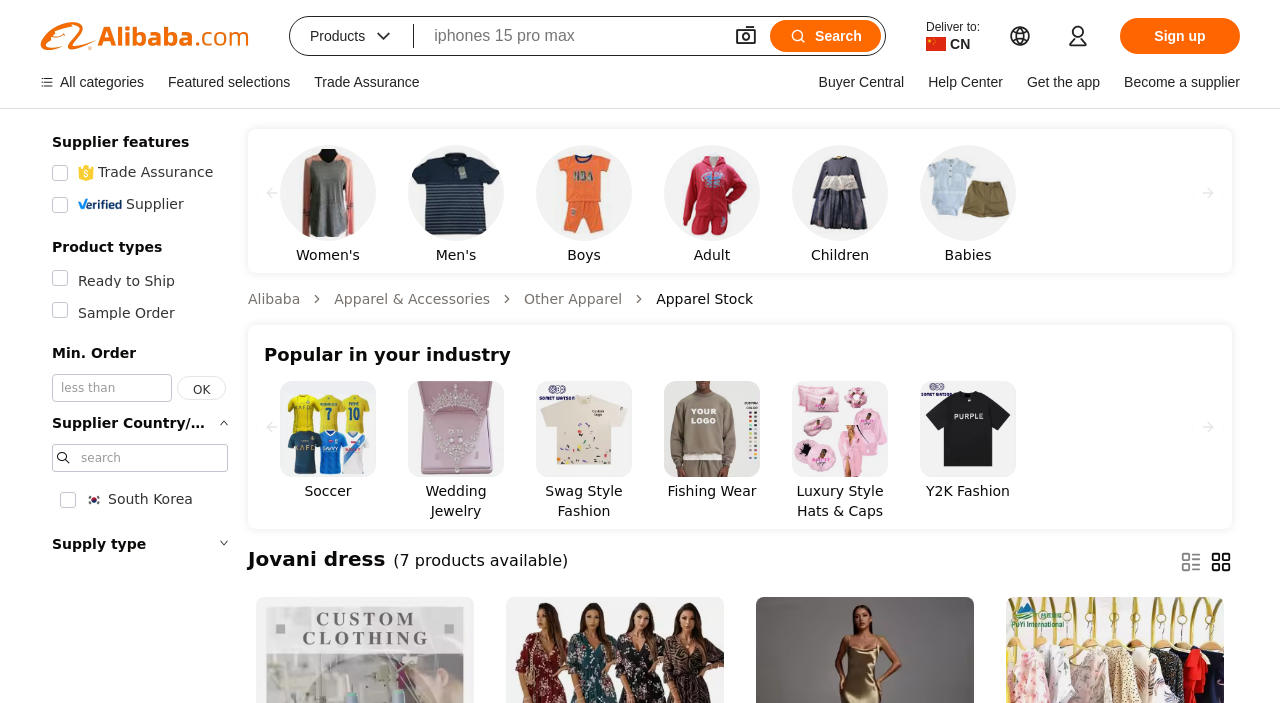Find the bounding box coordinates of the element to click in order to complete this instruction: "Visit the services page". The bounding box coordinates must be four float numbers between 0 and 1, denoted as [left, top, right, bottom].

None